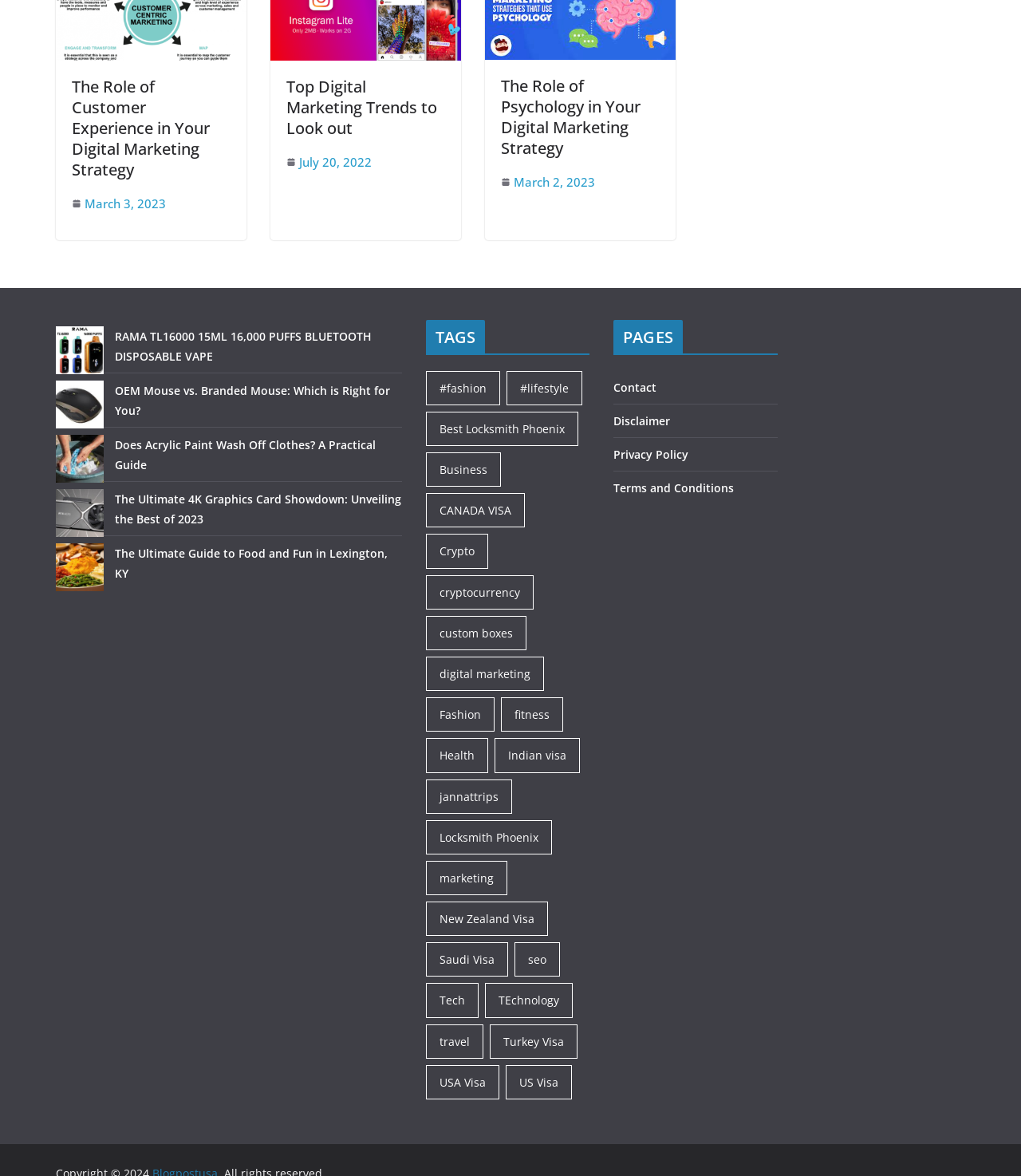Determine the coordinates of the bounding box that should be clicked to complete the instruction: "Explore the guide to food and fun in Lexington, KY". The coordinates should be represented by four float numbers between 0 and 1: [left, top, right, bottom].

[0.112, 0.464, 0.38, 0.494]